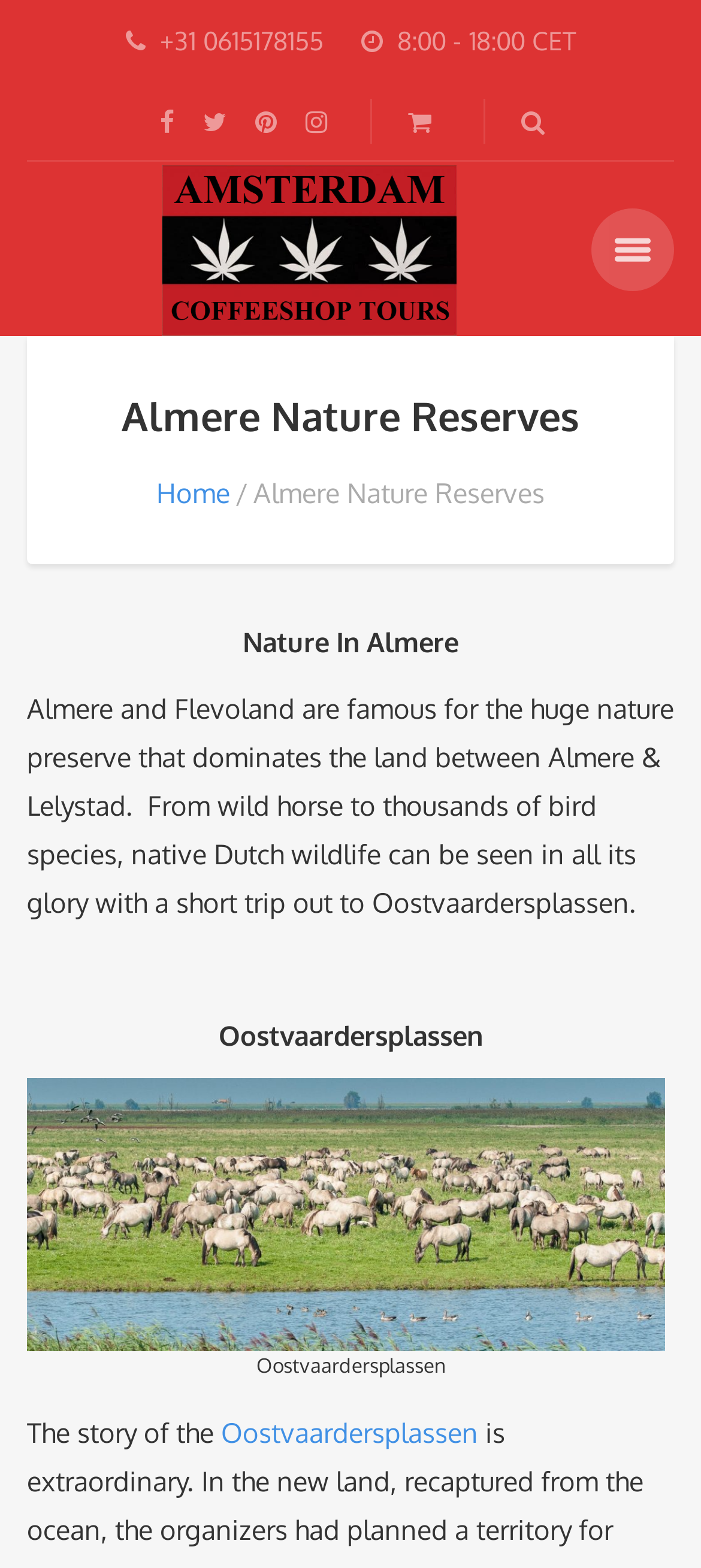Based on the visual content of the image, answer the question thoroughly: What is the name of the nature preserve mentioned in the webpage?

The name of the nature preserve can be found in the main content section of the webpage, where it is mentioned as part of a sentence describing the nature preserve. It is also linked as a separate webpage.